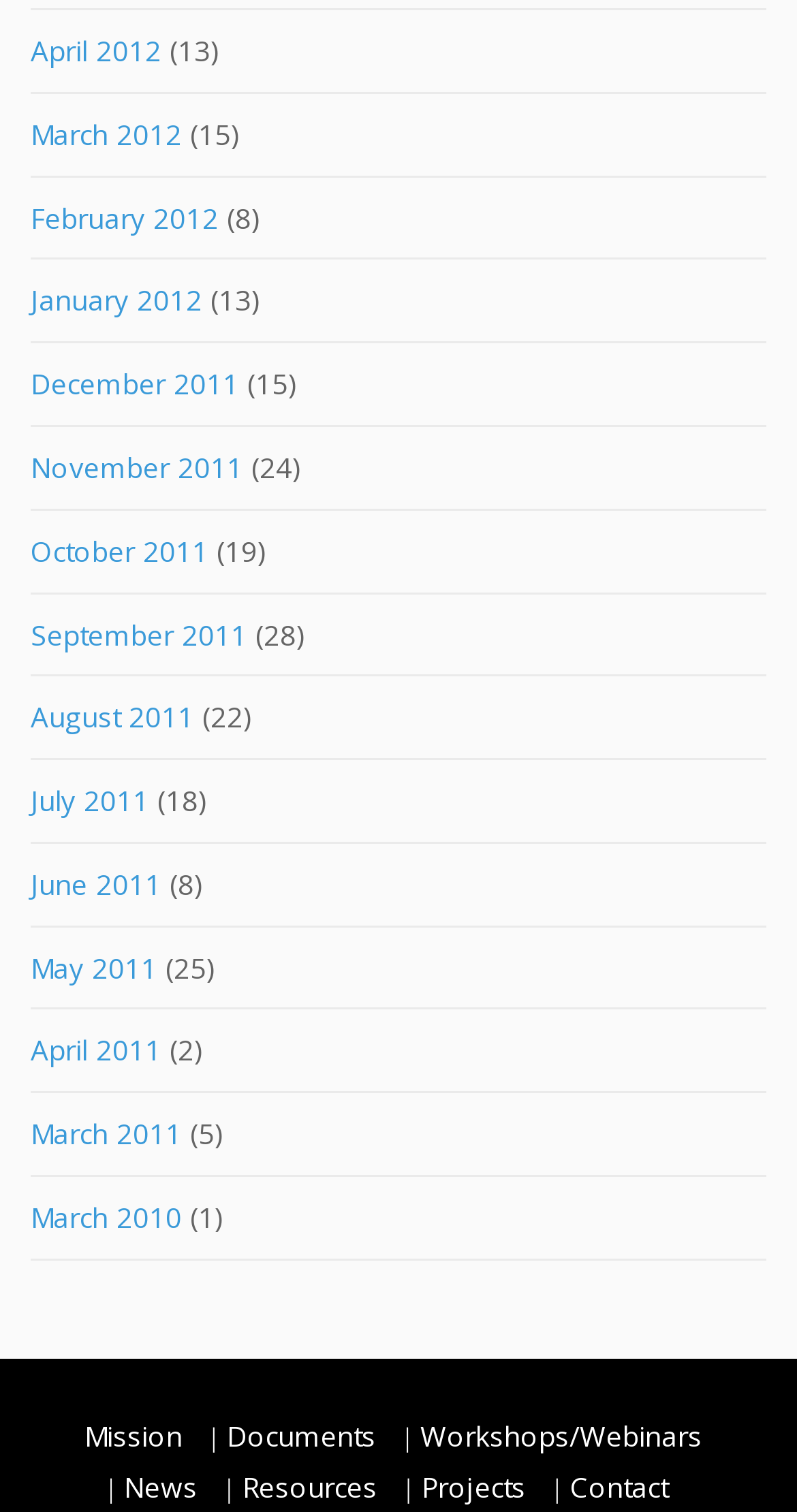Using the information in the image, could you please answer the following question in detail:
What is the earliest month listed?

I looked at the list of links on the webpage and found that the earliest month listed is March 2010, which is located at the bottom of the list.